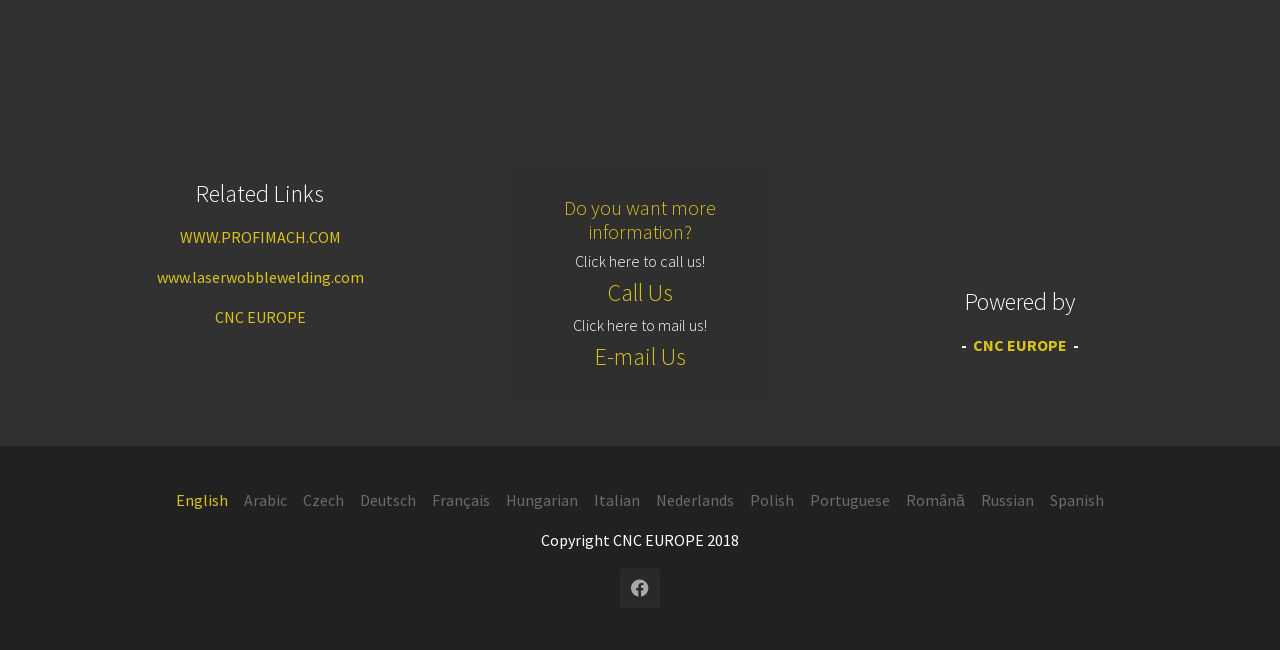Using the description: "Do you want more information?", determine the UI element's bounding box coordinates. Ensure the coordinates are in the format of four float numbers between 0 and 1, i.e., [left, top, right, bottom].

[0.441, 0.3, 0.559, 0.375]